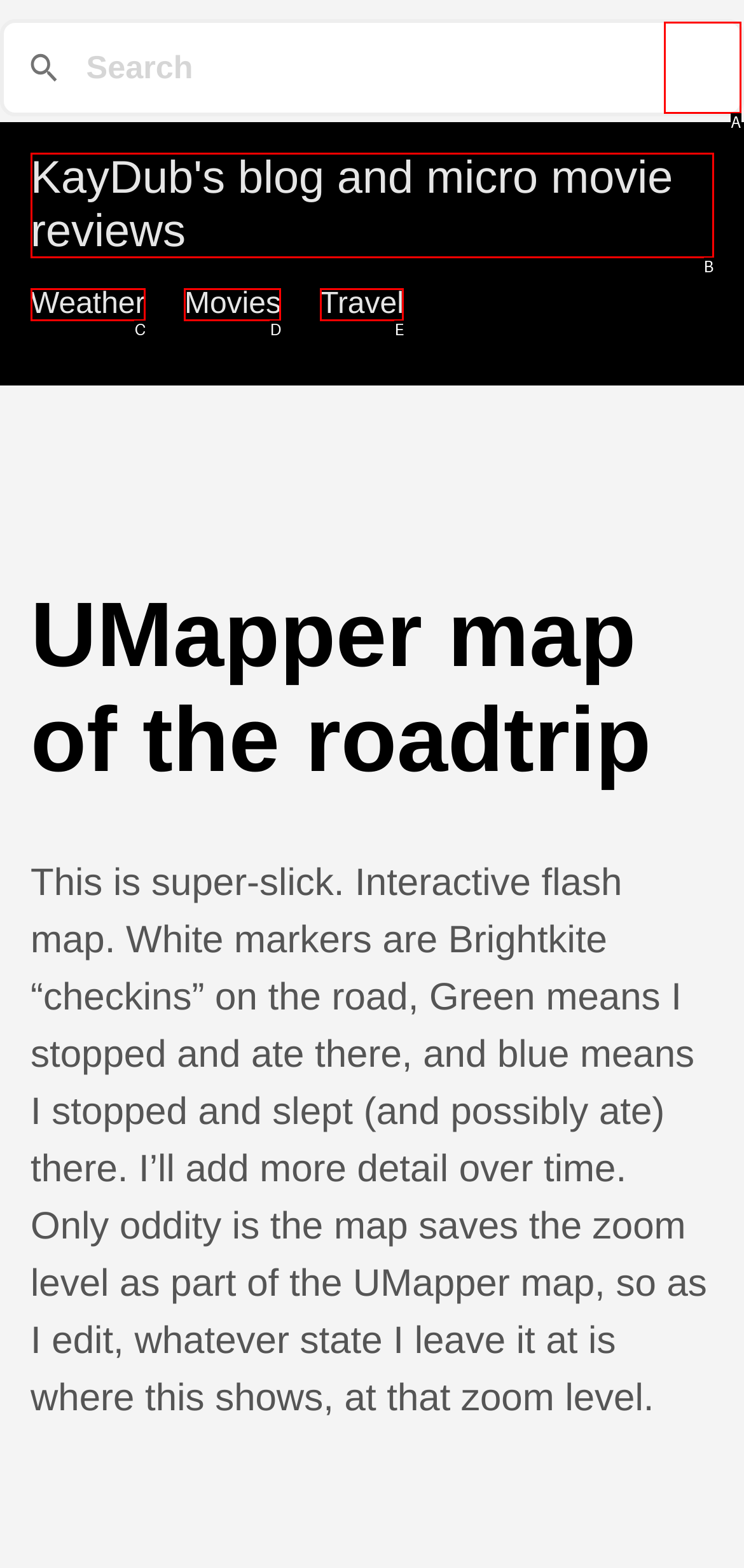Determine the HTML element that aligns with the description: Clear
Answer by stating the letter of the appropriate option from the available choices.

A